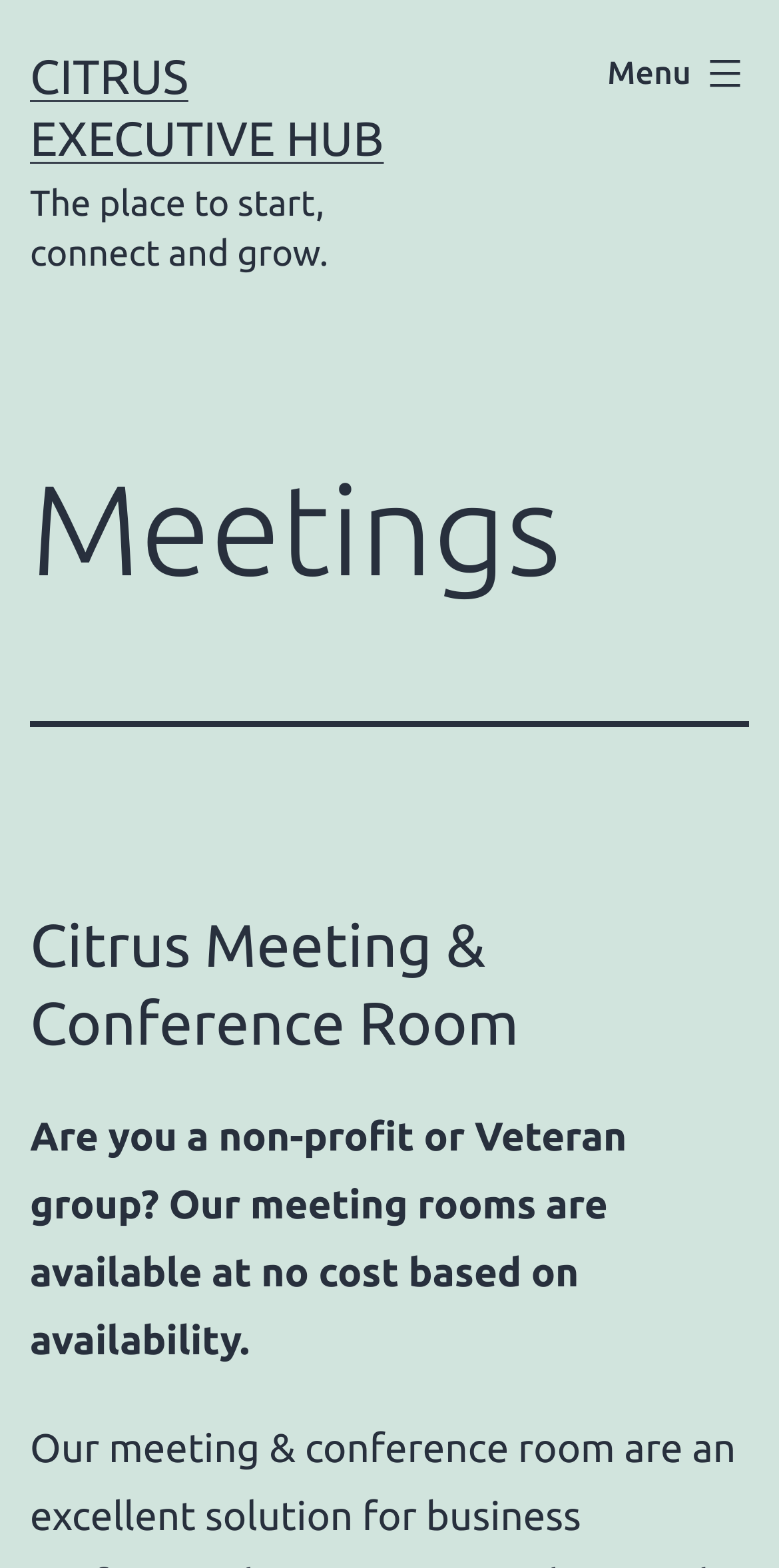Elaborate on the information and visuals displayed on the webpage.

The webpage is about Citrus Executive HUB, specifically its meetings feature. At the top left, there is a link to the main page, "CITRUS EXECUTIVE HUB". Below it, a short tagline reads, "The place to start, connect and grow." 

On the top right, a "Menu" button is located, which controls the primary menu list. 

Below the tagline, there is a header section that spans across the page. Within this section, there are two headings. The first heading, "Meetings", is located at the top, and the second heading, "Citrus Meeting & Conference Room", is positioned below it. 

Further down, a paragraph of text explains that meeting rooms are available at no cost for non-profit or Veteran groups, based on availability.